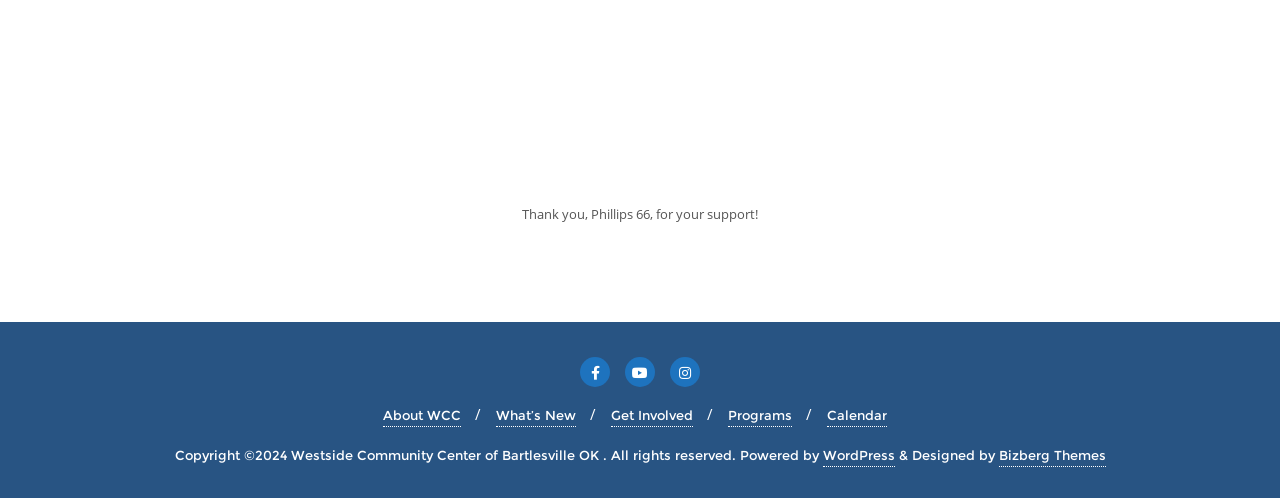Identify and provide the bounding box coordinates of the UI element described: "Bizberg Themes". The coordinates should be formatted as [left, top, right, bottom], with each number being a float between 0 and 1.

[0.78, 0.891, 0.864, 0.937]